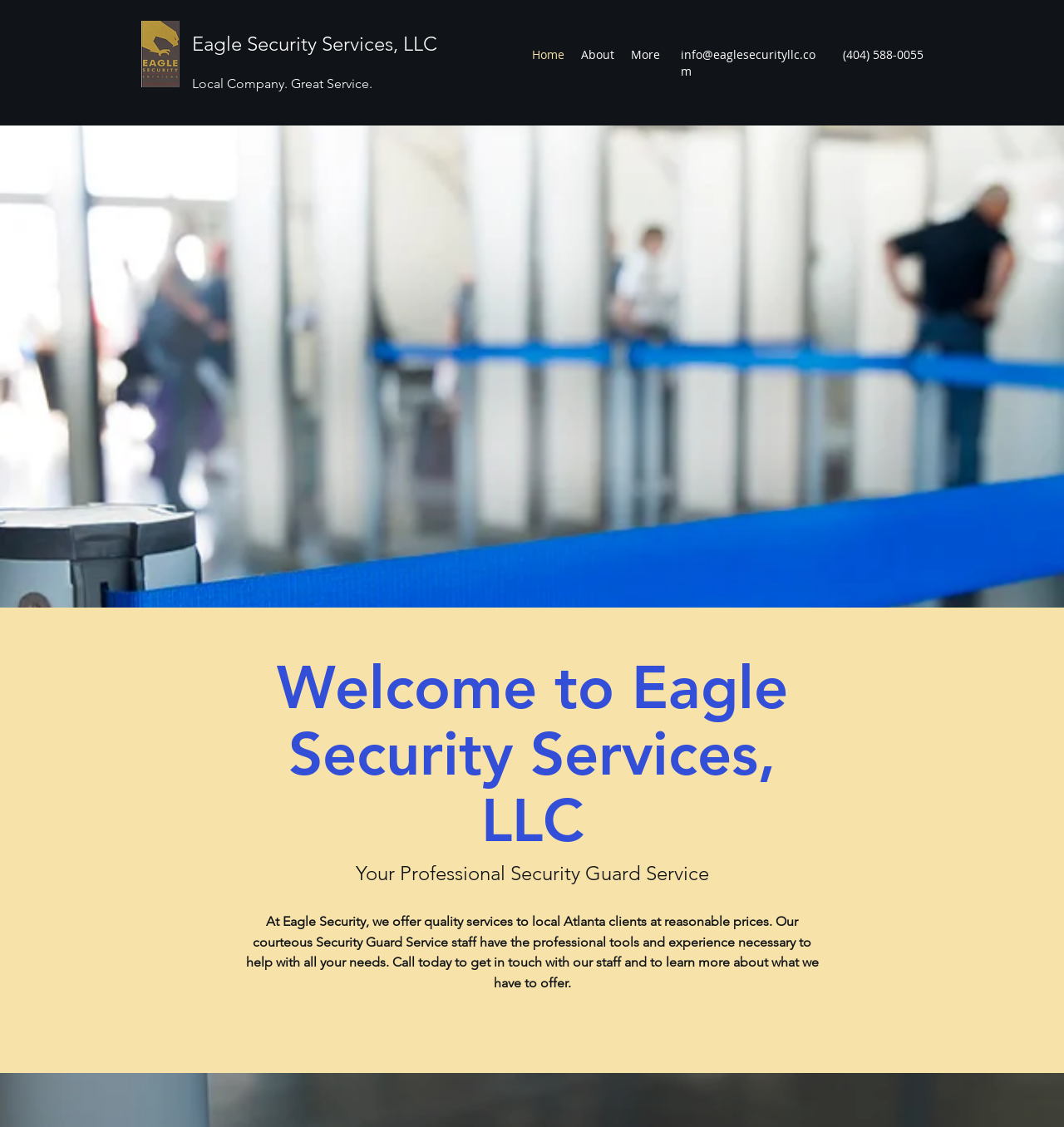Using details from the image, please answer the following question comprehensively:
What is the tagline of the company?

The tagline is obtained from the StaticText element 'Local Company. Great Service.' with bounding box coordinates [0.18, 0.067, 0.35, 0.081]. This element is located below the company name, indicating that it is the tagline of the company.